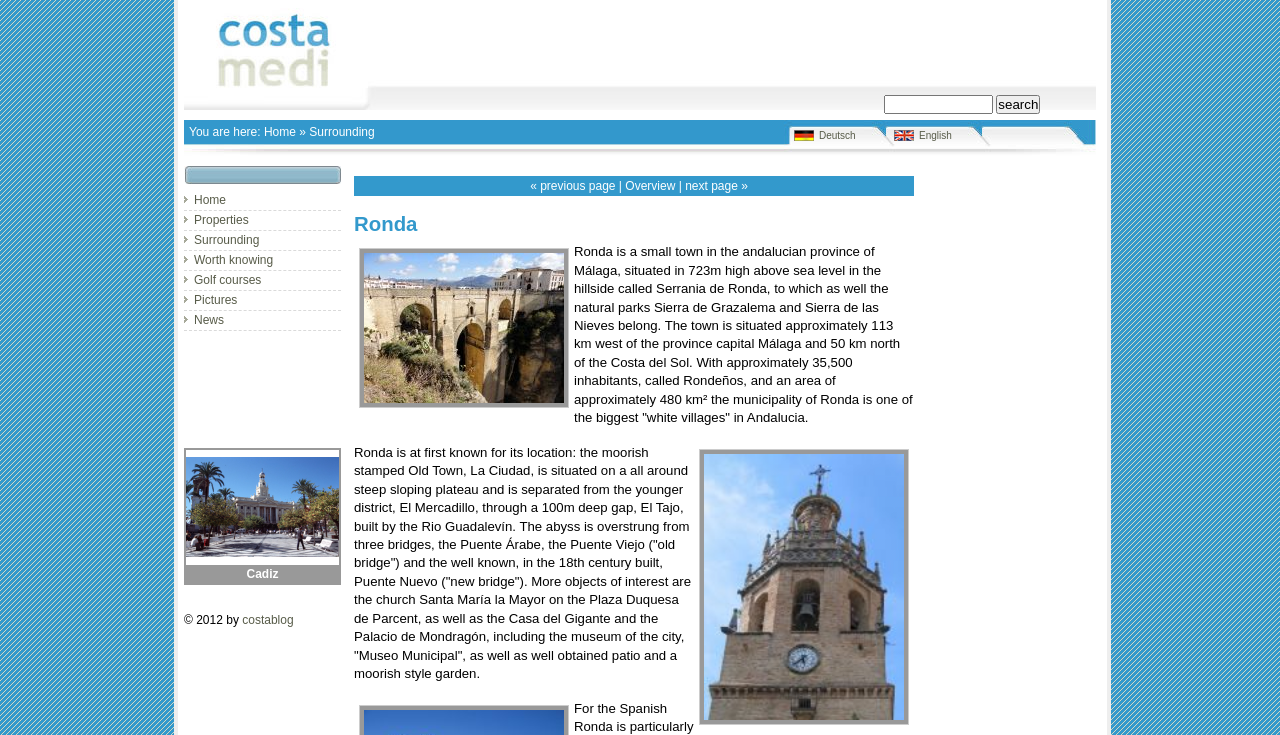Specify the bounding box coordinates of the region I need to click to perform the following instruction: "visit Cadiz". The coordinates must be four float numbers in the range of 0 to 1, i.e., [left, top, right, bottom].

[0.145, 0.75, 0.265, 0.769]